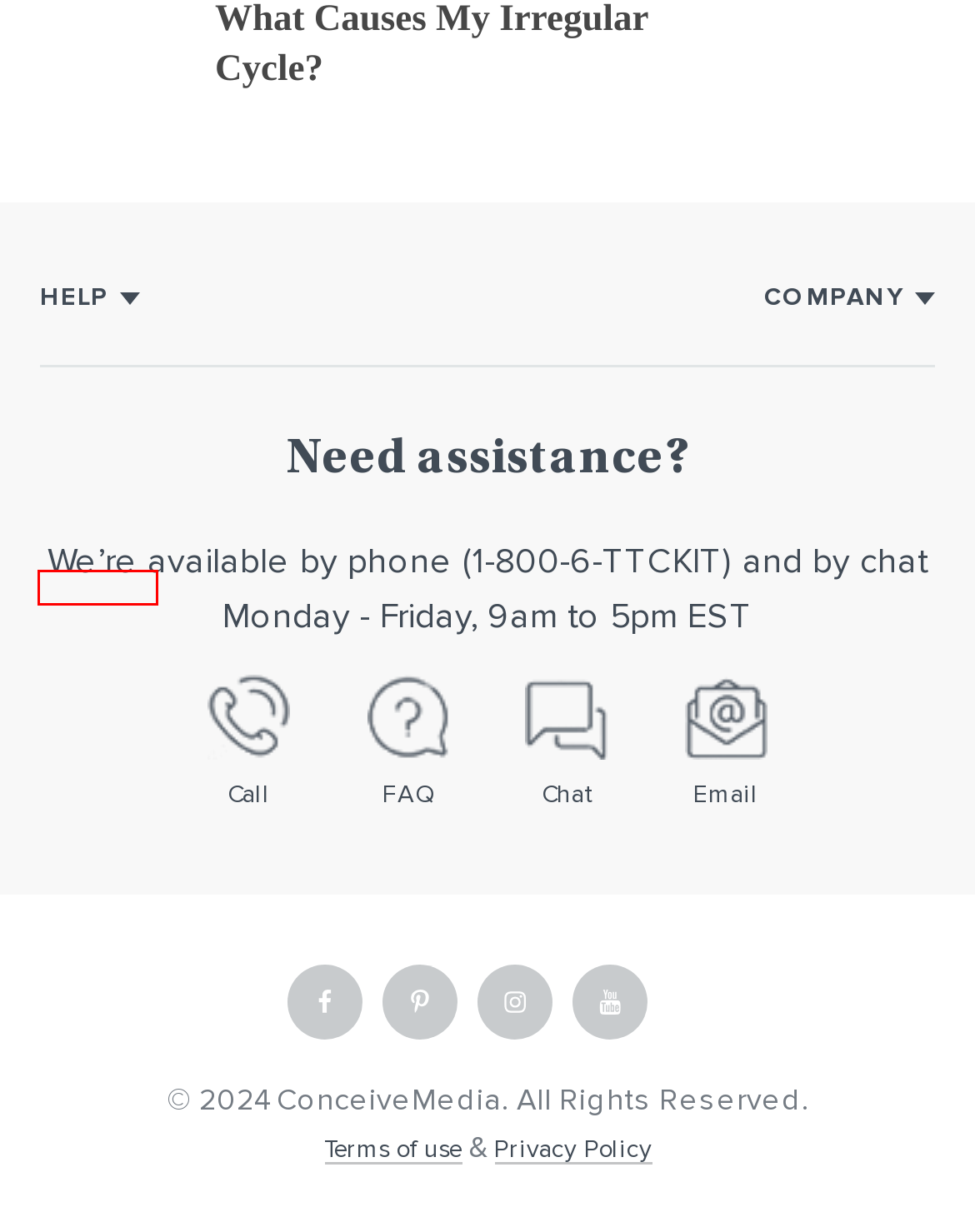Observe the provided screenshot of a webpage that has a red rectangle bounding box. Determine the webpage description that best matches the new webpage after clicking the element inside the red bounding box. Here are the candidates:
A. Usage – ConceiveEasy TTC Kit
B. Privacy Policy – ConceiveEasy TTC Kit
C. ConceiveEasy® Returns Policy – ConceiveEasy TTC Kit
D. About Us – ConceiveEasy TTC Kit
E. FAQs – ConceiveEasy TTC Kit
F. See why our customers love TTC Kit – ConceiveEasy TTC Kit
G. Contact us – ConceiveEasy TTC Kit
H. TERMS OF USE – ConceiveEasy TTC Kit

G